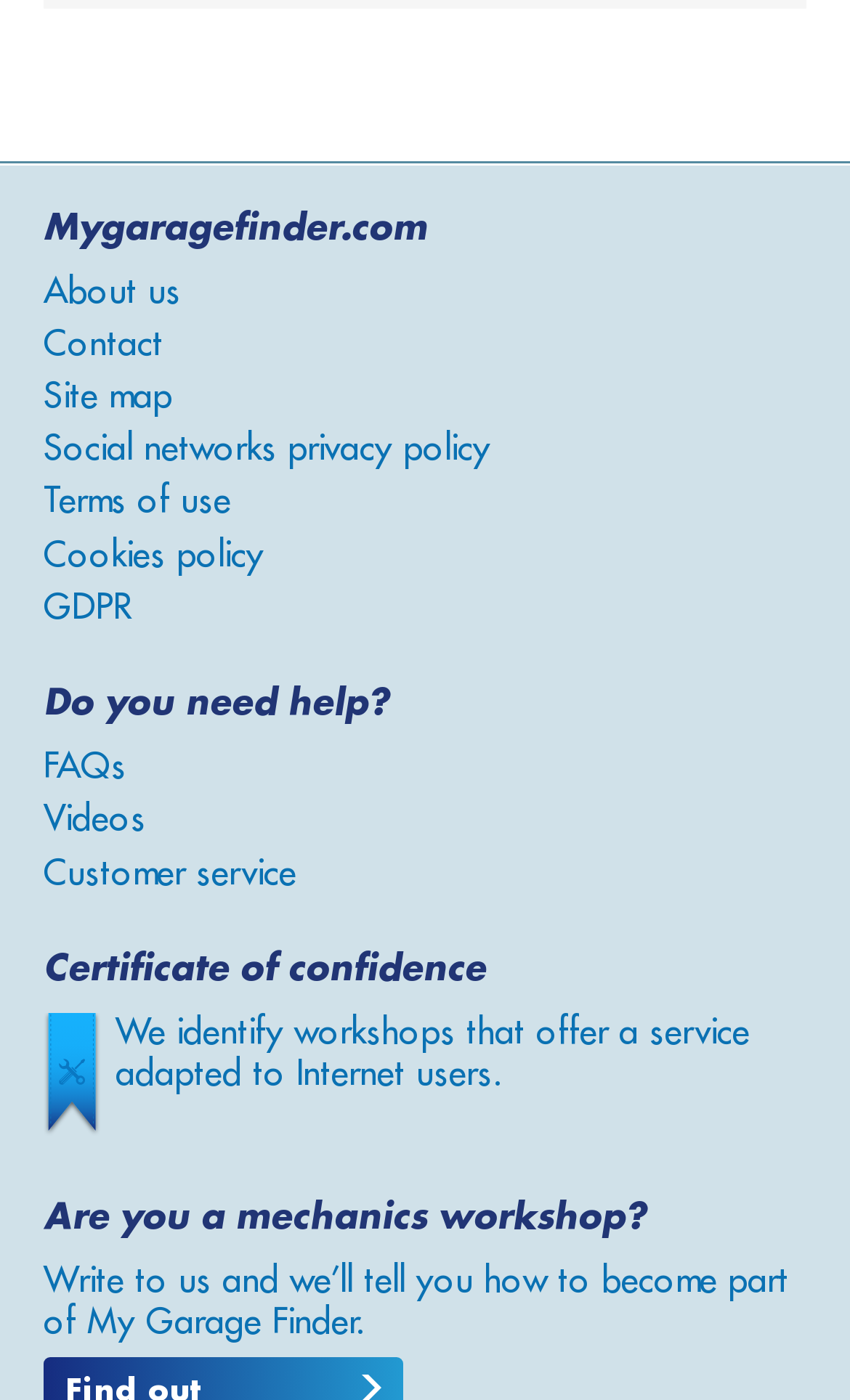Mark the bounding box of the element that matches the following description: "Social networks privacy policy".

[0.051, 0.308, 0.577, 0.333]